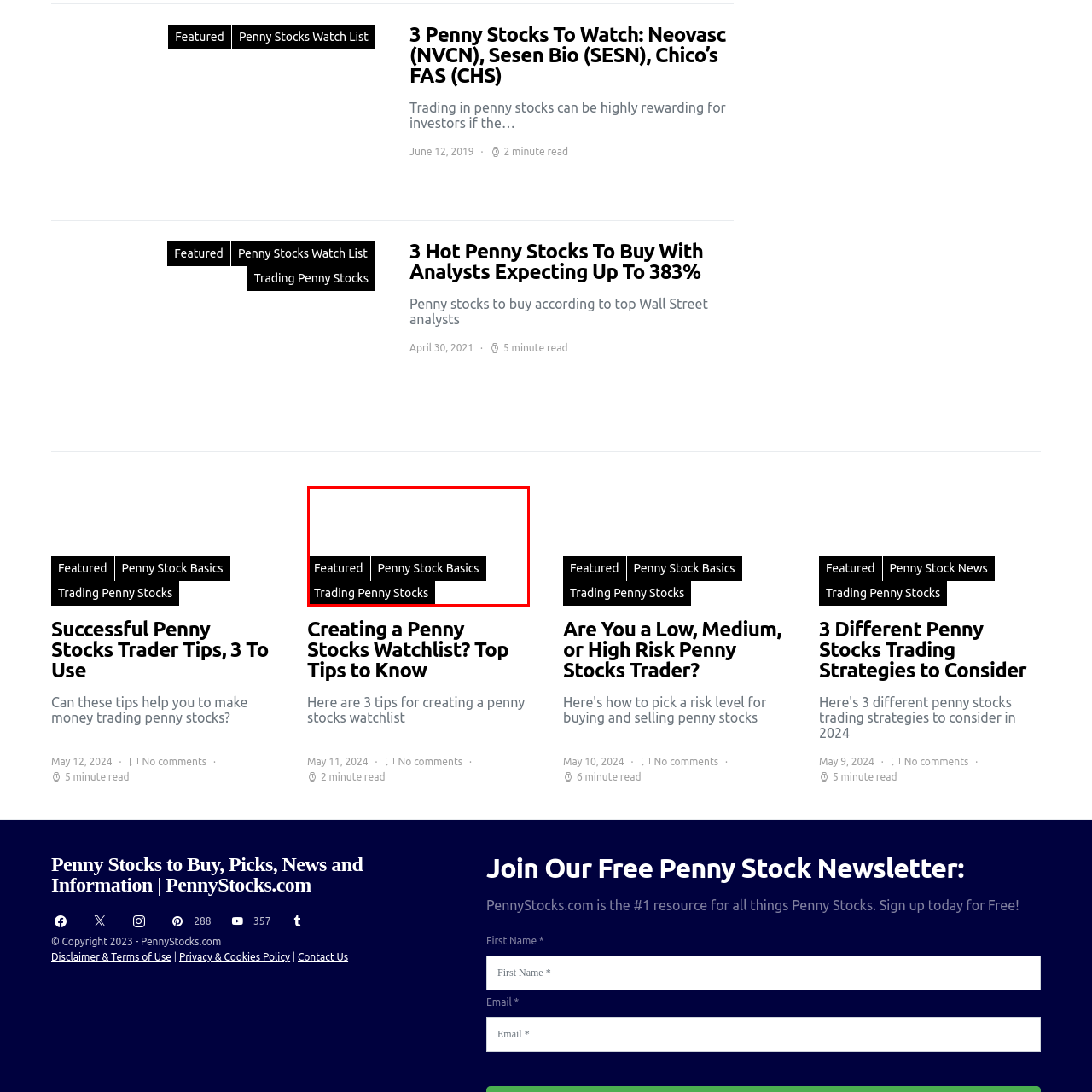Direct your attention to the image marked by the red box and answer the given question using a single word or phrase:
Who is the target audience of the article?

novice and experienced investors